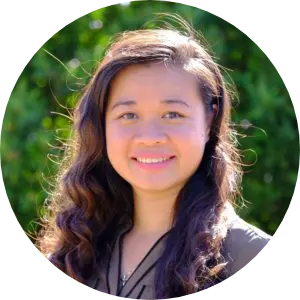What are Hop Le's specific interests in her practice?
Answer the question with detailed information derived from the image.

According to the caption, Hop Le has specific interests in areas such as mental health, pain management, fertility, and gastrointestinal issues, reflecting her commitment to comprehensive care for her patients.